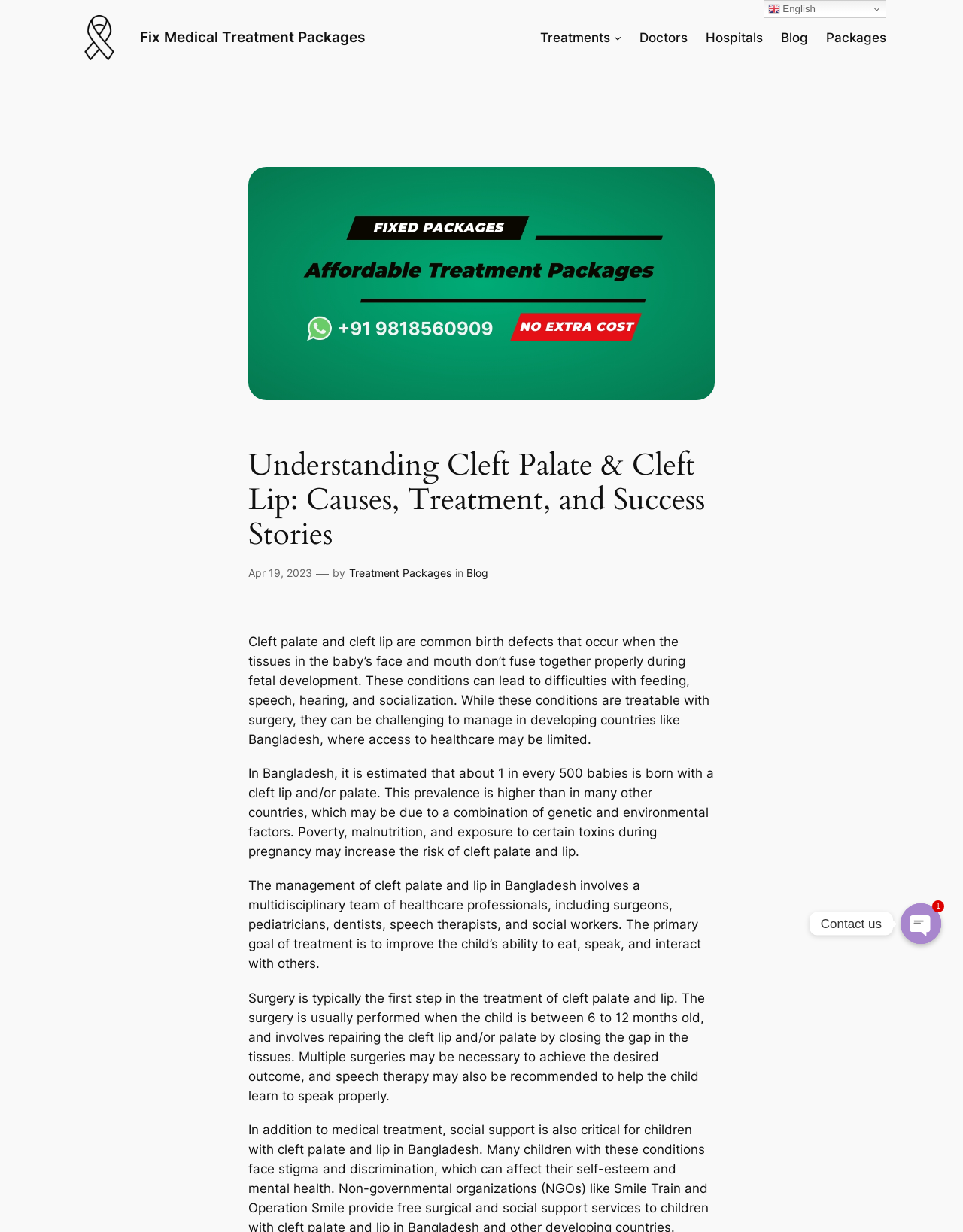What is the primary goal of treatment for cleft palate and lip?
Provide a detailed and extensive answer to the question.

According to the webpage, the primary goal of treatment for cleft palate and lip is to improve the child's ability to eat, speak, and interact with others.